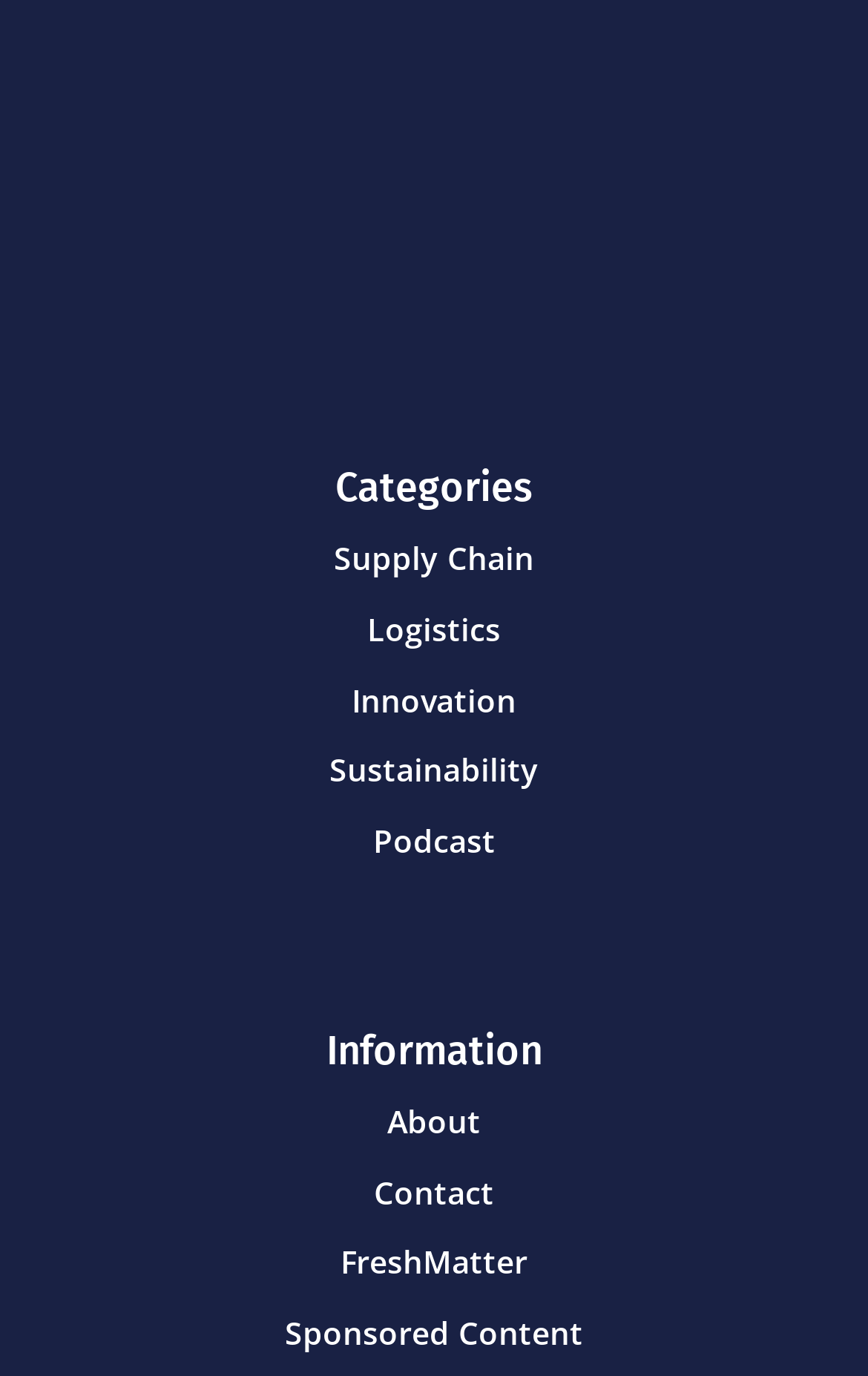Please find the bounding box coordinates of the element that must be clicked to perform the given instruction: "View categories". The coordinates should be four float numbers from 0 to 1, i.e., [left, top, right, bottom].

[0.1, 0.34, 0.9, 0.385]